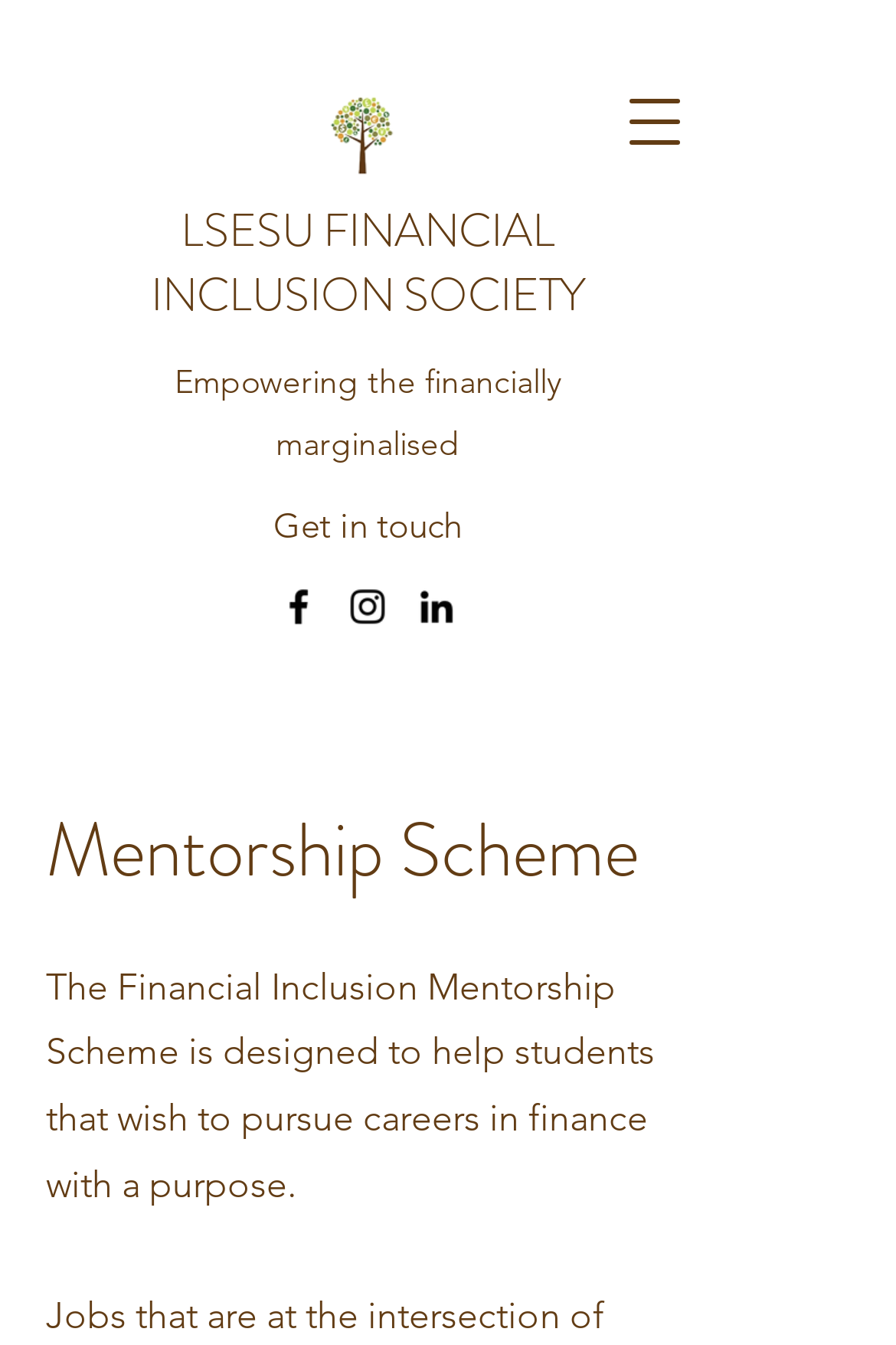Determine the bounding box coordinates for the UI element matching this description: "Get in touch".

[0.305, 0.375, 0.515, 0.407]